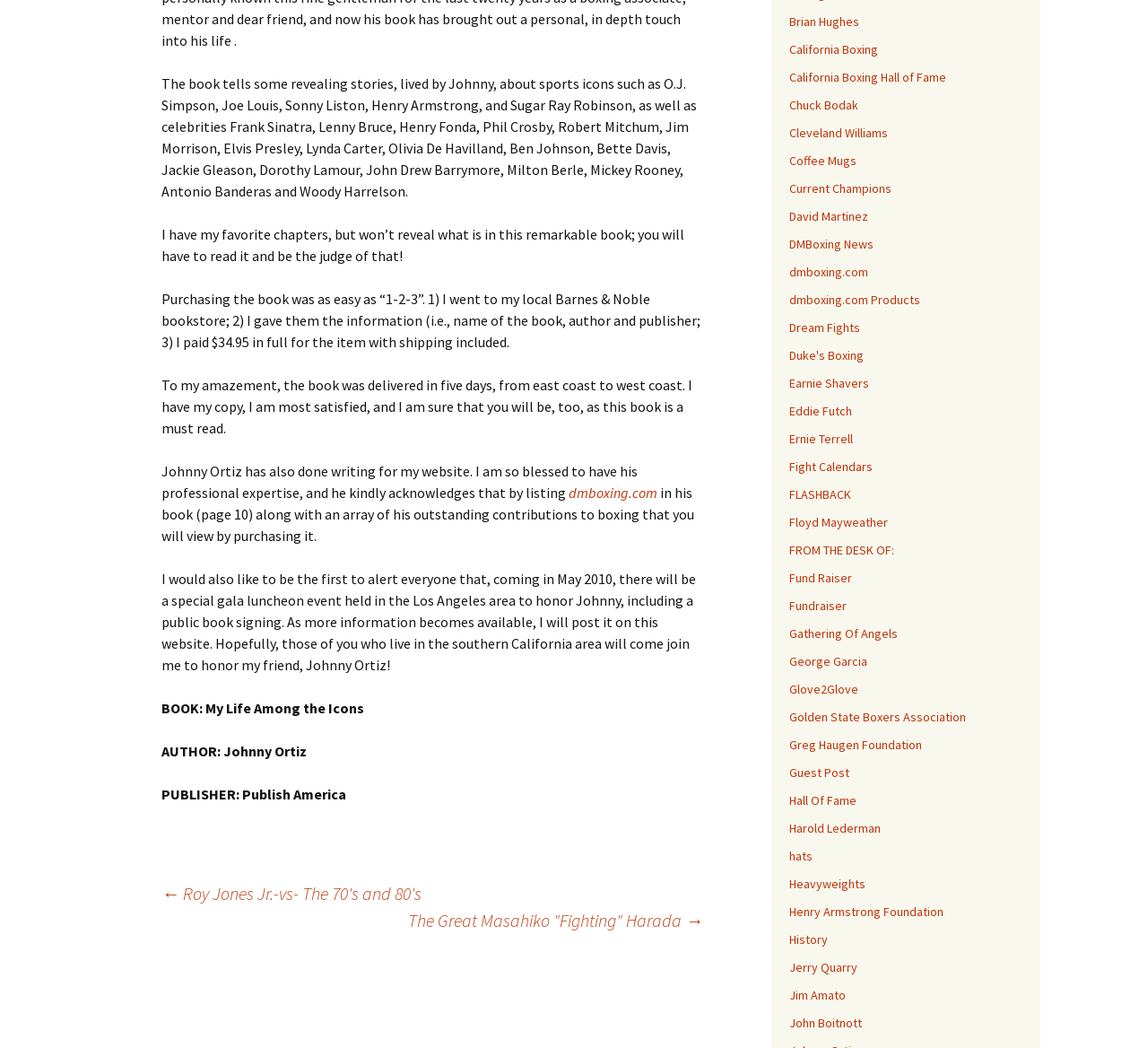Provide the bounding box for the UI element matching this description: "dmboxing.com".

[0.688, 0.252, 0.756, 0.267]